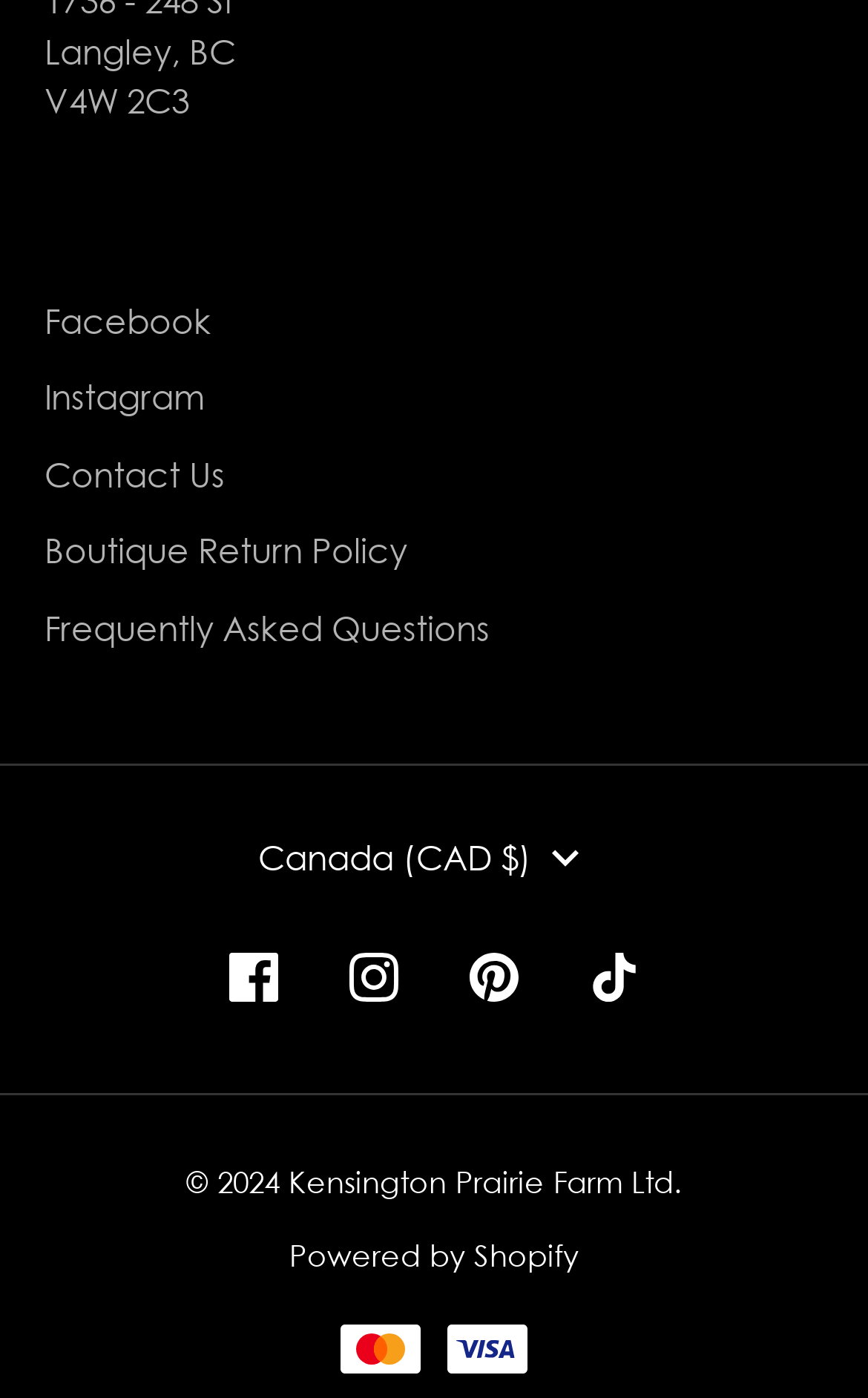What is the copyright year?
Using the image provided, answer with just one word or phrase.

2024